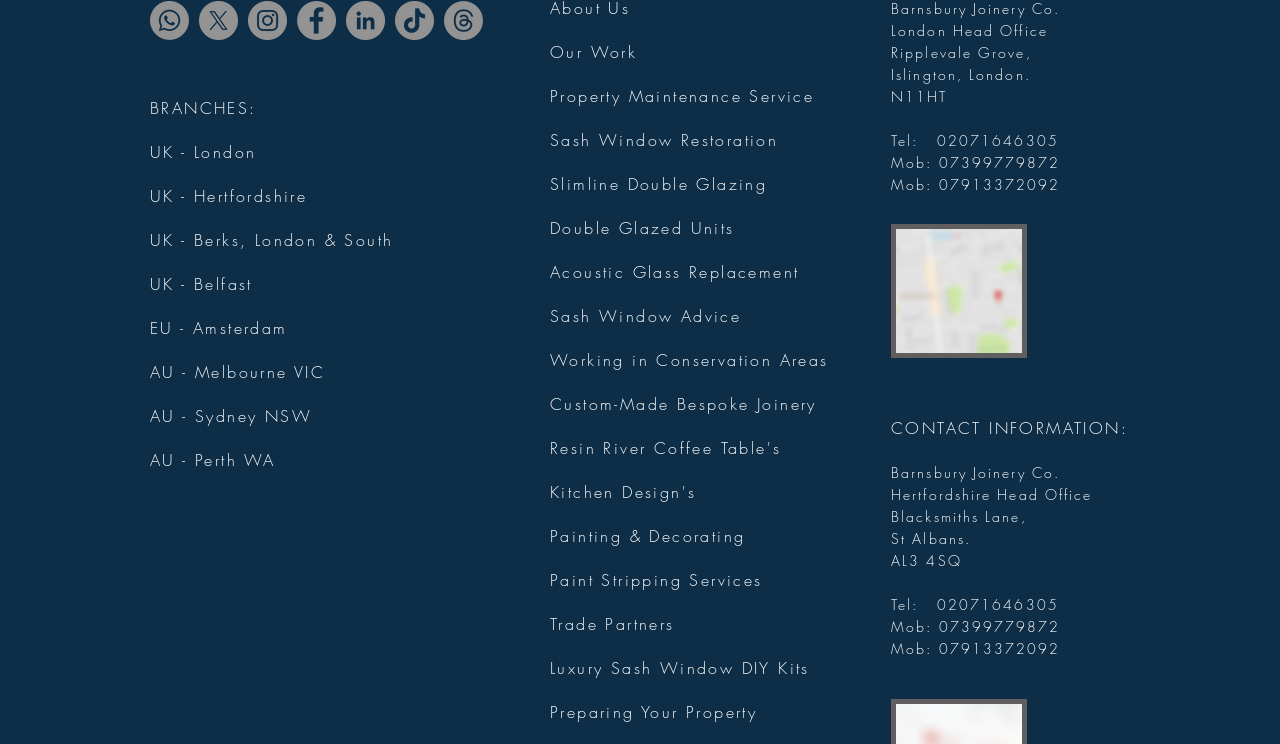Extract the bounding box coordinates for the HTML element that matches this description: "Slimline Double Glazing". The coordinates should be four float numbers between 0 and 1, i.e., [left, top, right, bottom].

[0.43, 0.233, 0.599, 0.262]